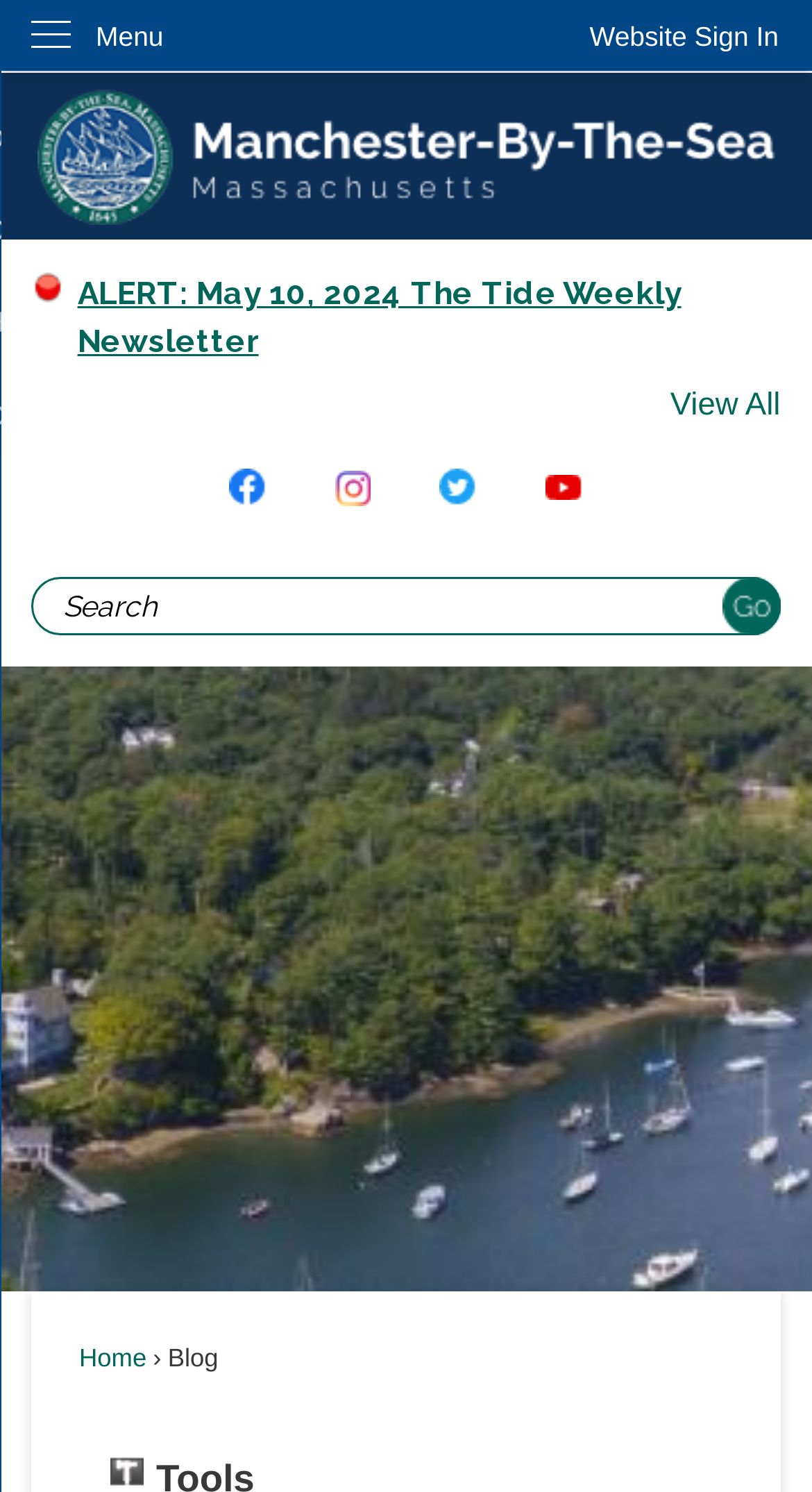Please identify the bounding box coordinates of the area that needs to be clicked to follow this instruction: "access the fifteenth link".

None